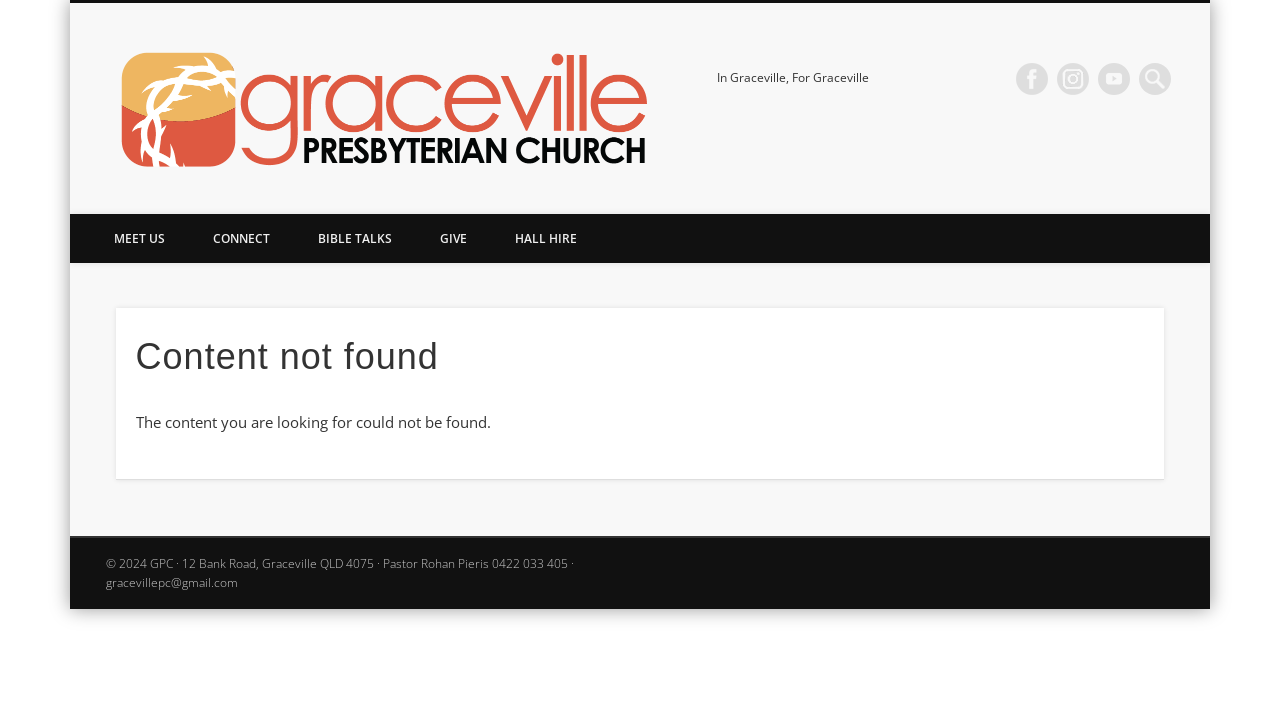Point out the bounding box coordinates of the section to click in order to follow this instruction: "visit Facebook page".

[0.794, 0.088, 0.819, 0.133]